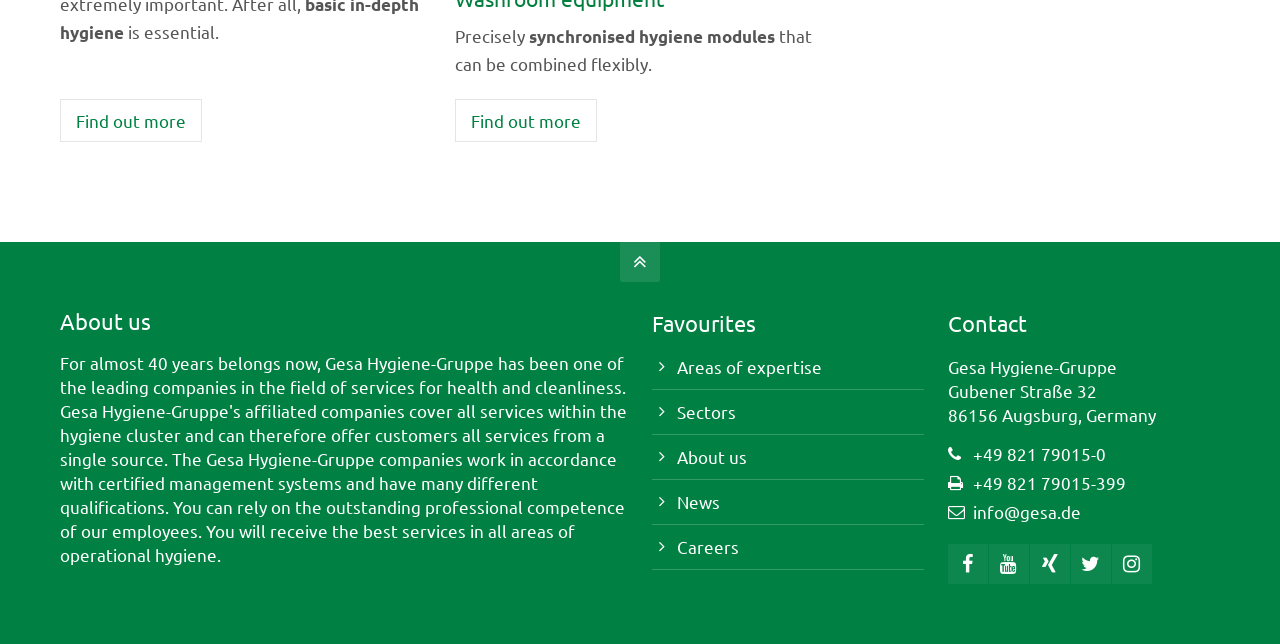What is the address of the company?
Use the image to give a comprehensive and detailed response to the question.

I found the address 'Gubener Straße 32, 86156 Augsburg, Germany' in the bottom section of the webpage, where the contact information is provided.